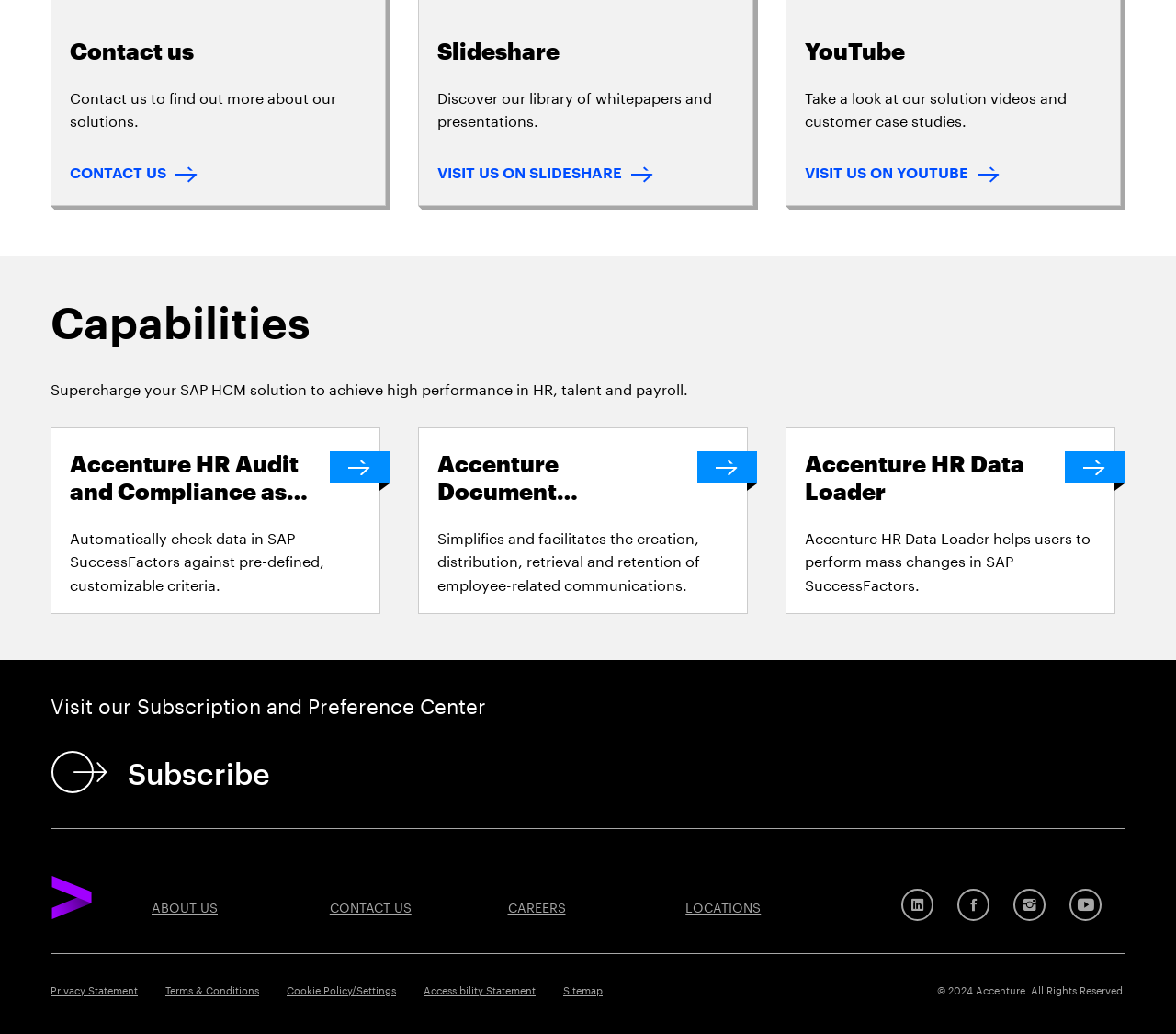Analyze the image and provide a detailed answer to the question: What is the purpose of Accenture Document Composer?

According to the link 'Accenture Document Composer' and the static text 'Simplifies and facilitates the creation, distribution, retrieval and retention of employee-related communications', it can be inferred that Accenture Document Composer is a solution that simplifies and facilitates the creation, distribution, retrieval, and retention of employee-related communications.